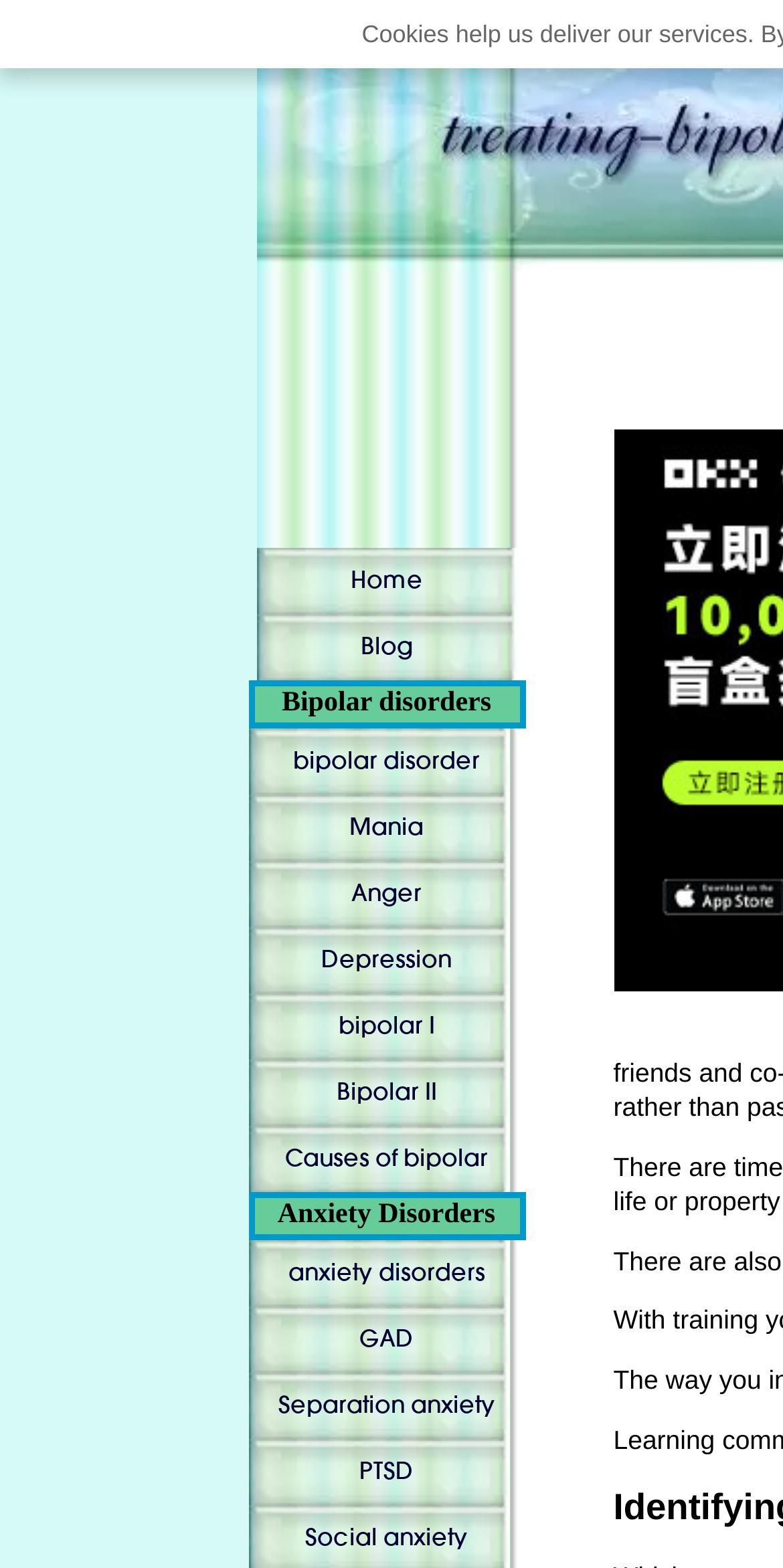Identify the bounding box coordinates for the UI element that matches this description: "Bipolar II".

[0.317, 0.676, 0.671, 0.718]